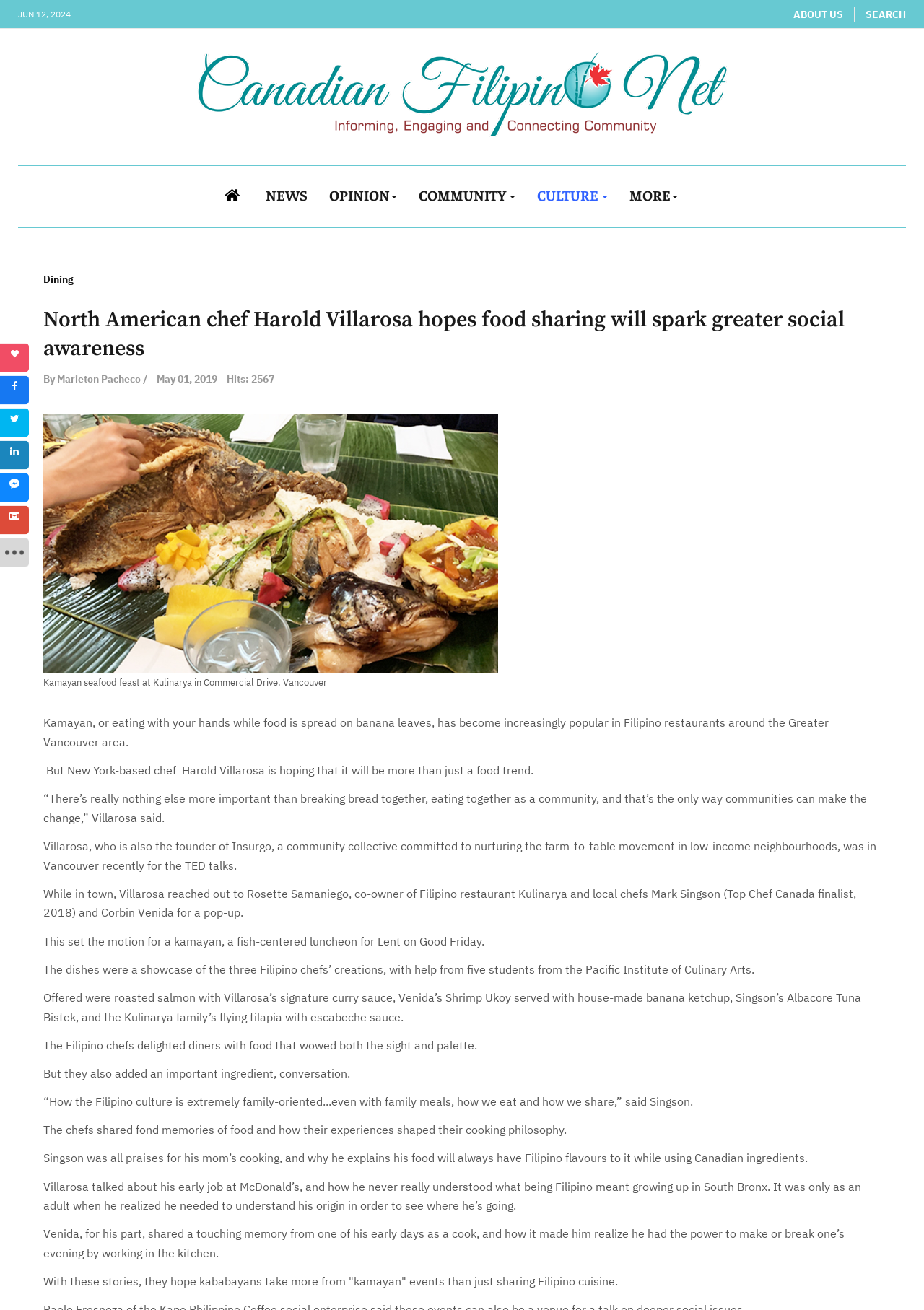Illustrate the webpage thoroughly, mentioning all important details.

This webpage appears to be a news article or blog post about a Filipino chef, Harold Villarosa, and his efforts to promote food sharing and social awareness through "kamayan," a traditional Filipino way of eating with hands while food is spread on banana leaves. 

At the top of the page, there is a navigation bar with links to "ABOUT US", "SEARCH", "Canadian Filipino", "Home", "NEWS", "OPINION", "COMMUNITY", "CULTURE", and "MORE". Below this, there is a header section with a title "North American chef Harold Villarosa hopes food sharing will spark greater social awareness" and a link to the same title. 

On the left side of the page, there is a sidebar with social media links, including "love", "Facebook", "Twitter", "LinkedIn", "Facebook Messenger", "Gmail", and "more". 

The main content of the page is divided into sections. The first section has a date "May 01, 2019" and a description list with details about the article, including the category "Dining", the author "By Marieton Pacheco", and the number of hits "2567". 

Below this, there is an image with a caption "Kamayan seafood feast at Kulinarya in Commercial Drive, Vancouver". 

The article then proceeds to describe Harold Villarosa's efforts to promote "kamayan" and his collaboration with other Filipino chefs, including Rosette Samaniego, Mark Singson, and Corbin Venida, to host a pop-up "kamayan" event in Vancouver. The event featured a variety of Filipino dishes, and the chefs shared stories about their experiences and cooking philosophies. 

The article concludes with the chefs' hopes that "kamayan" events will promote more than just sharing Filipino cuisine, but also foster a sense of community and social awareness.